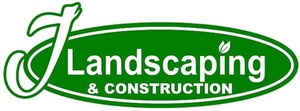Give a concise answer using only one word or phrase for this question:
In what year was the company established?

2015